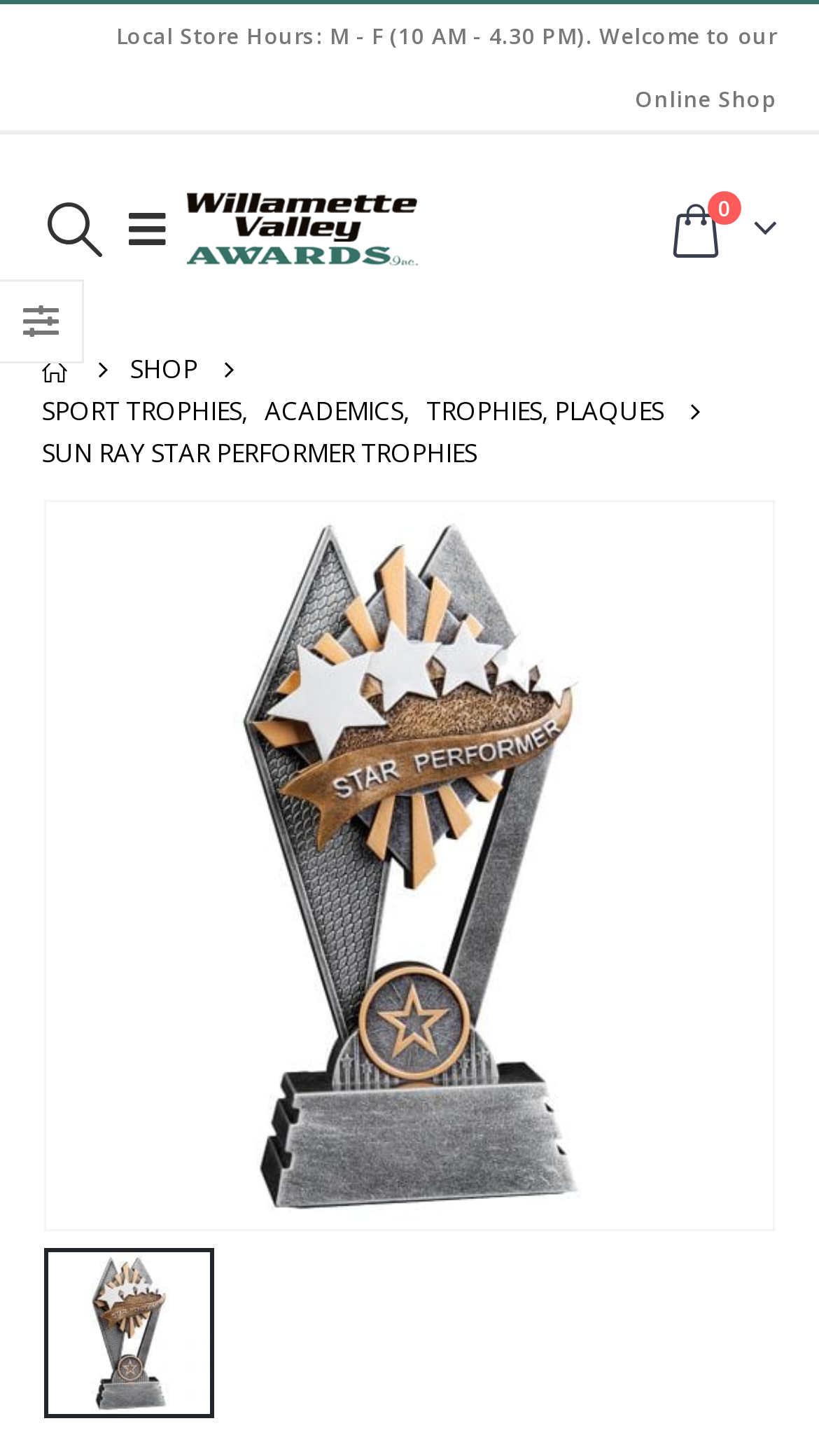Provide an in-depth caption for the contents of the webpage.

This webpage is about Sun Ray Star Performer Trophies, specifically showcasing a product from Willamette Valley Awards. At the top, there is a layout table that spans the entire width of the page. Below it, there is a static text element displaying the local store hours and a welcome message to the online shop.

On the top-left corner, there are three links: "Search Toggle", "Mobile Menu", and "Willamette Valley Awards", which is accompanied by an image of the company's logo. To the right of these links, there are four more links: "HOME", "SHOP", "SPORT TROPHIES", and "ACADEMICS", with a comma separating the last two links.

Below these links, there is a prominent static text element that reads "SUN RAY STAR PERFORMER TROPHIES". This is followed by two large images of the Sun Ray Star Performer Trophies, one below the other, taking up most of the page's width. The top image is larger, covering about 90% of the page's width, while the bottom image is smaller, covering about 20% of the page's width.